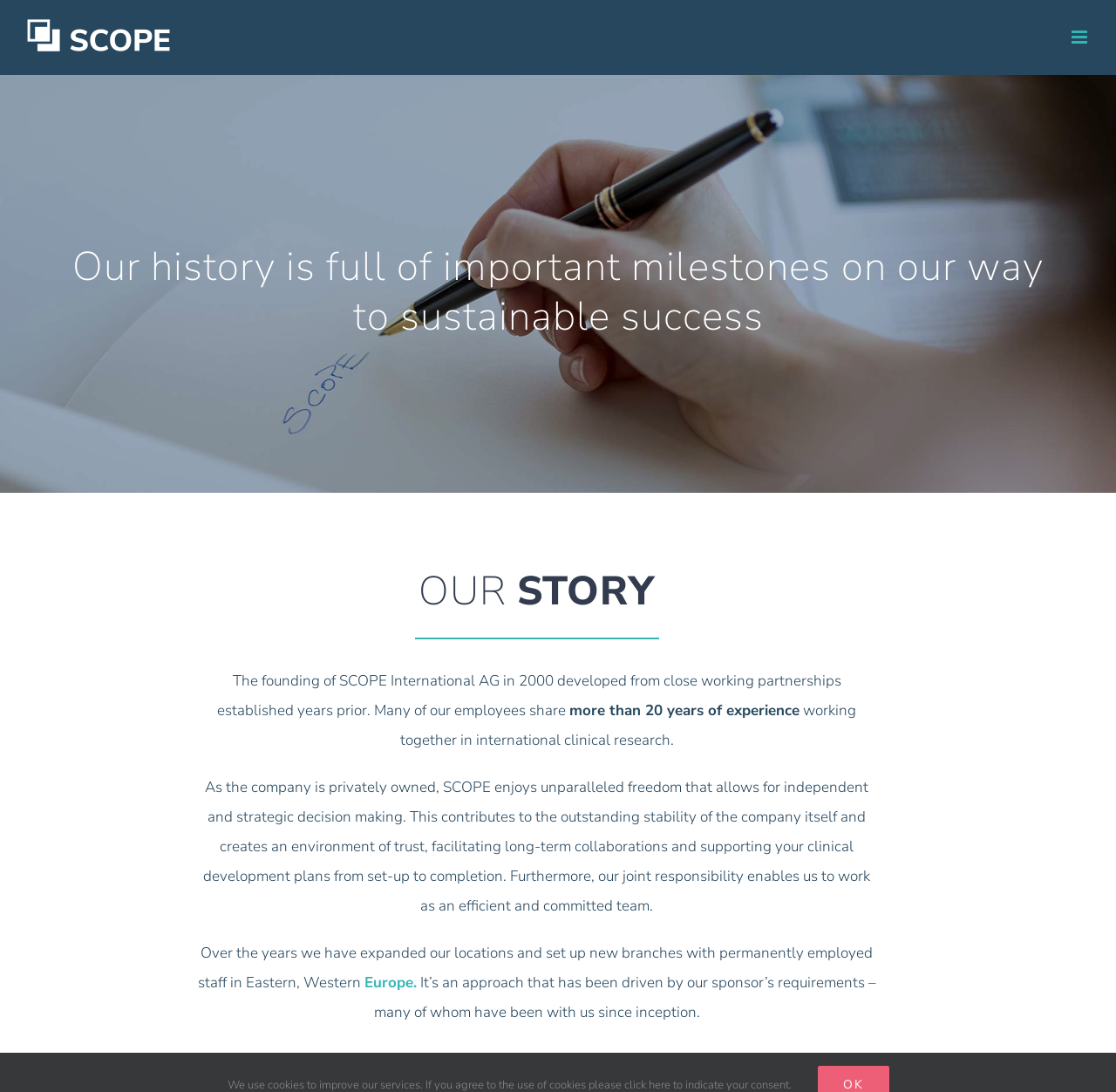Generate a thorough caption that explains the contents of the webpage.

The webpage is about the story of SCOPE International AG, a company that has achieved sustainable success through its milestones. At the top left corner, there is a logo of SCOPE International AG, which is a clickable link. On the top right corner, there is a toggle button to open the mobile menu.

Below the logo, there is a heading that reads "Our history is full of important milestones on our way to sustainable success", which is followed by a larger heading "OUR STORY" in the middle of the page. 

Underneath the headings, there are several paragraphs of text that describe the company's history, including its founding in 2000, its growth, and its expansion to new locations. The text is divided into five blocks, with the first block describing the company's early days, the second block highlighting the benefits of being privately owned, the third block discussing the company's expansion, the fourth block mentioning the company's approach driven by its sponsors, and the fifth block describing the company's current status as a full-service CRO with 14 offices and approximately 250 employees.

There are also two clickable links within the text, one for "Europe" and another for a period symbol. The text is arranged in a single column, with each block of text positioned below the previous one.